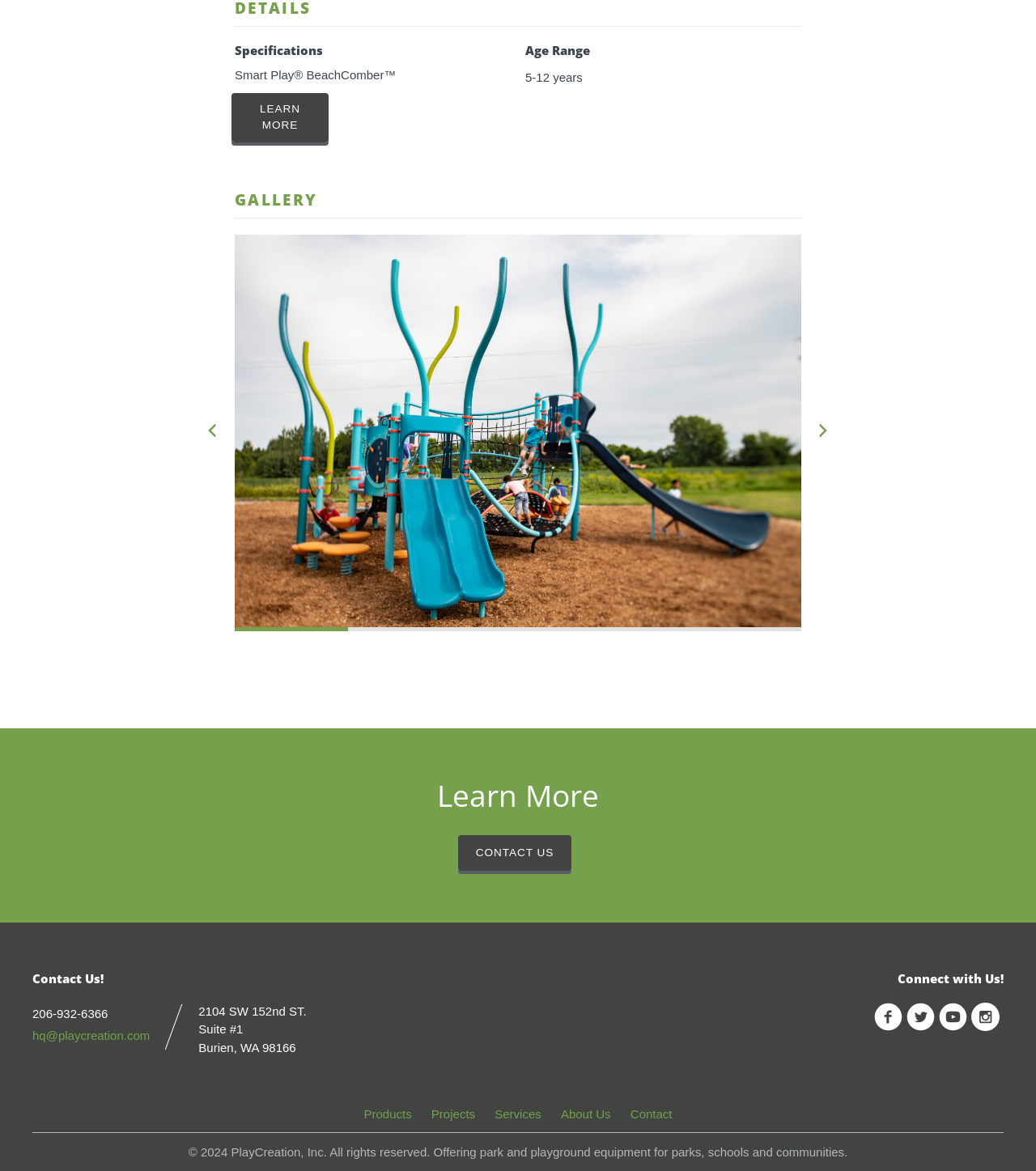How many social media links are there in the 'Connect with Us!' section?
Answer the question with a thorough and detailed explanation.

I found the answer by looking at the 'Connect with Us!' section, which is a heading element, and its corresponding link elements, which contain images of social media icons. There are three link elements, each corresponding to a different social media platform.